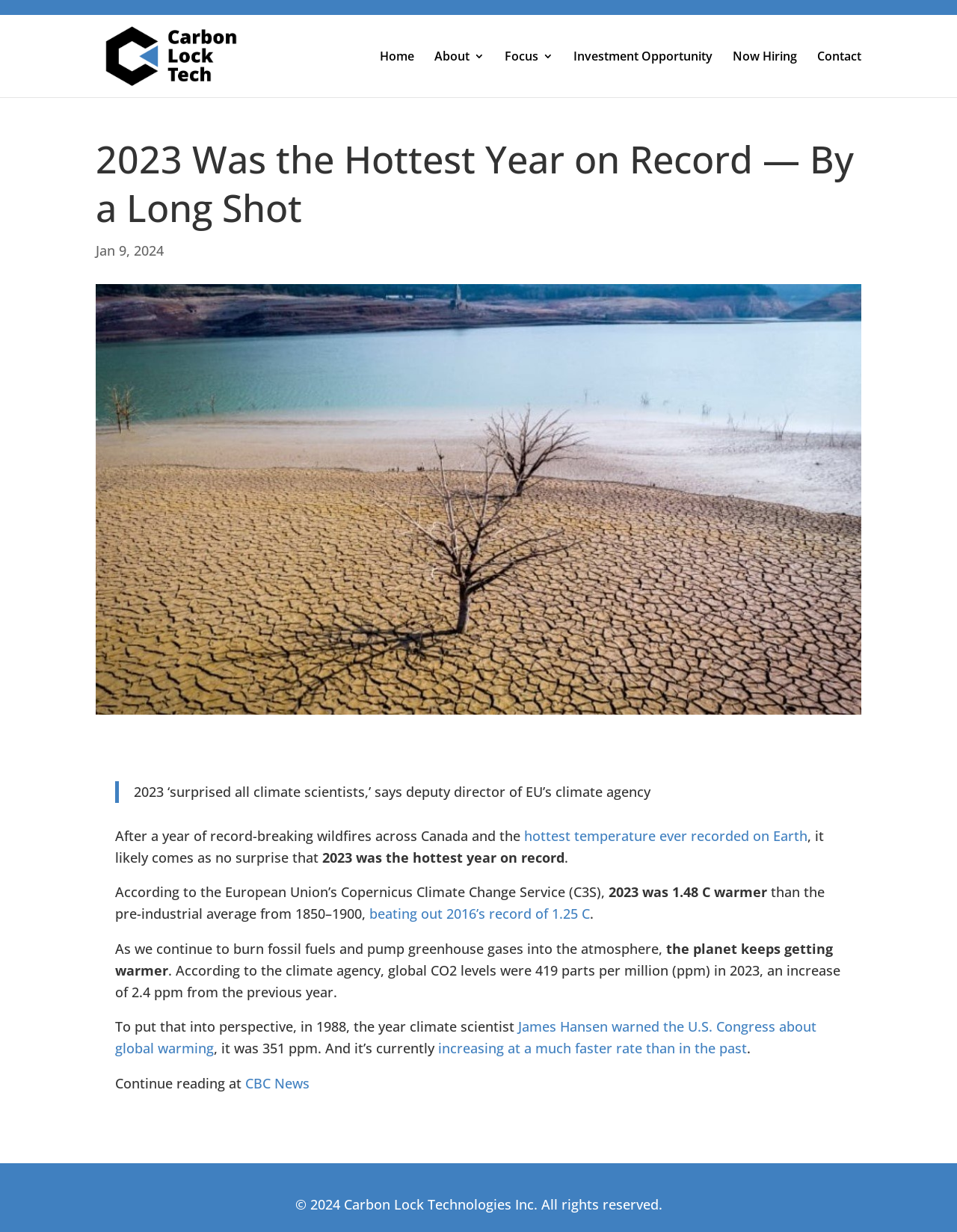Give a one-word or phrase response to the following question: What is the name of the website?

Carbon Lock Tech